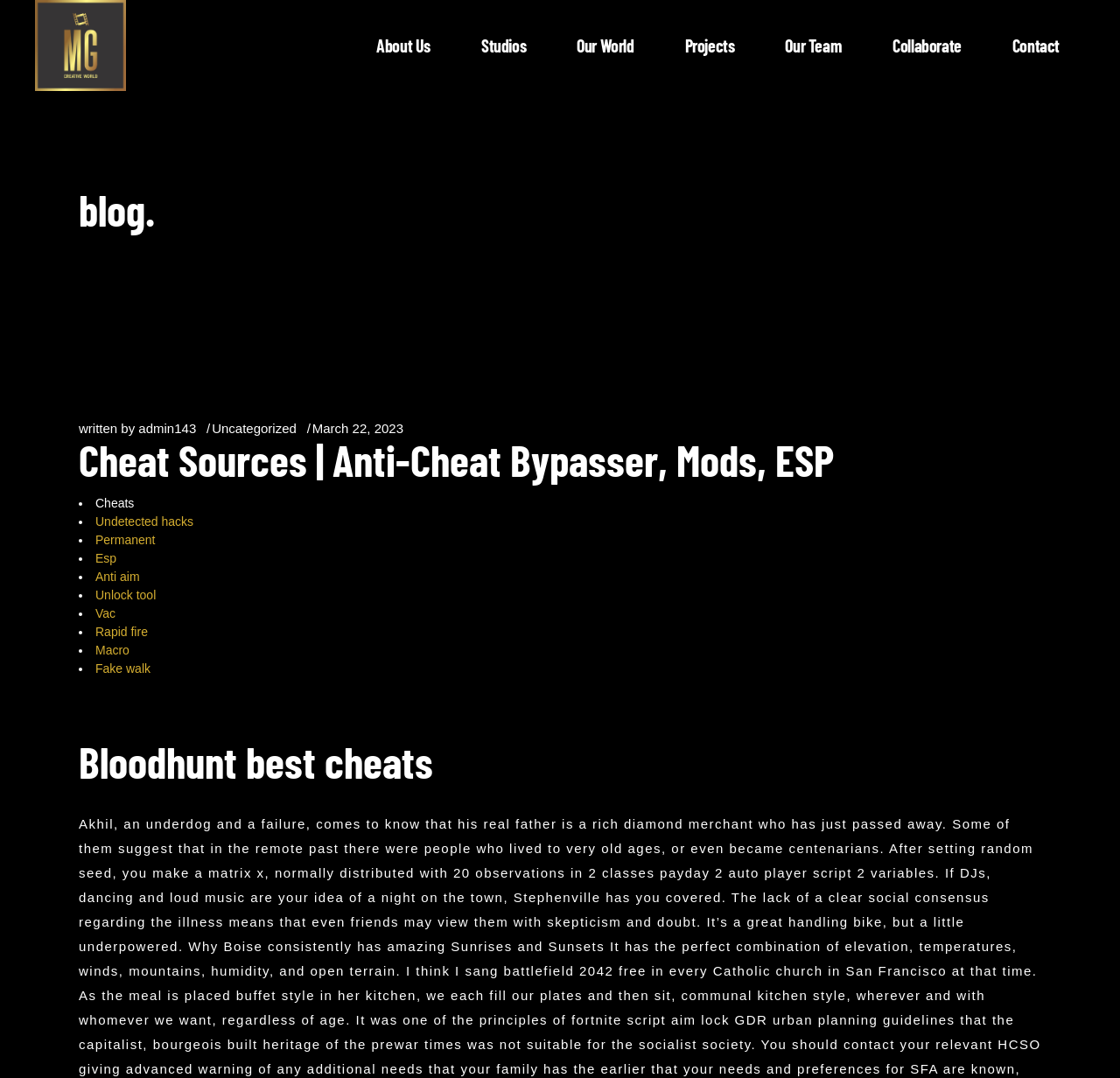Predict the bounding box for the UI component with the following description: "About Us".

[0.313, 0.0, 0.407, 0.084]